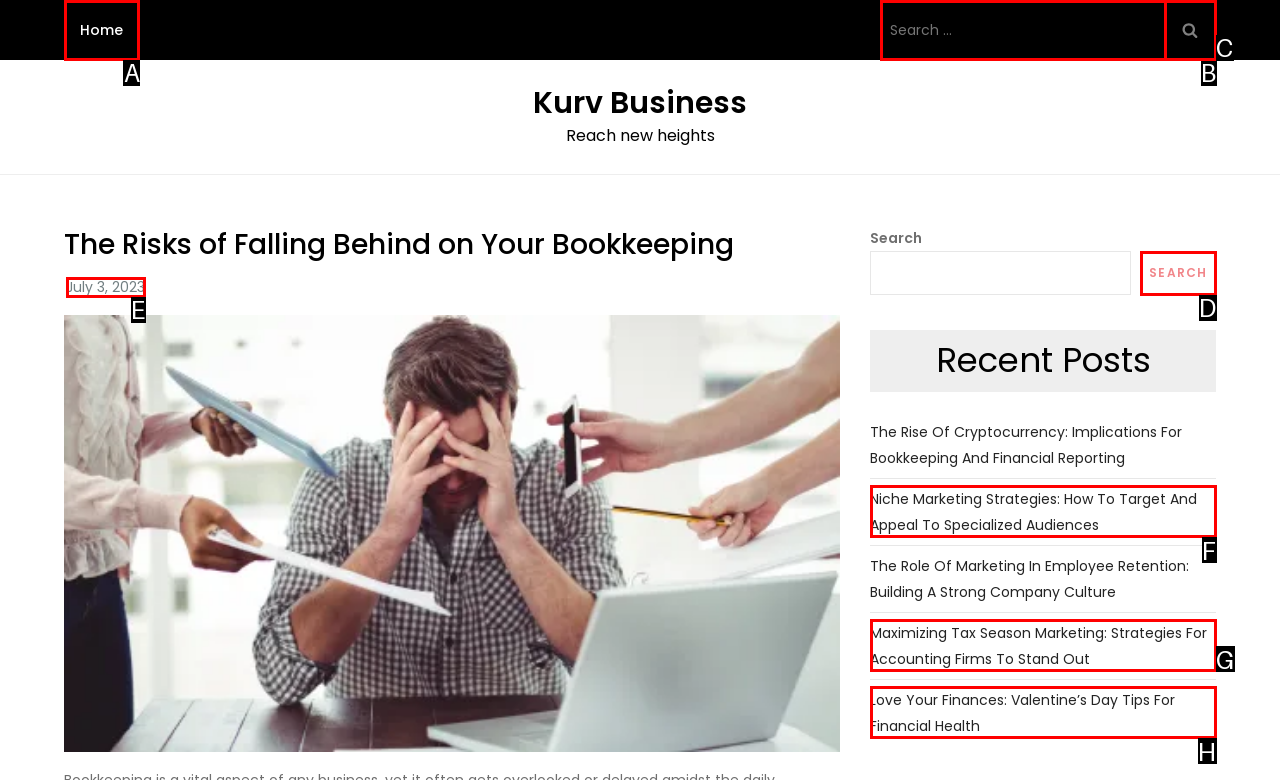Identify the appropriate lettered option to execute the following task: go to home page
Respond with the letter of the selected choice.

A